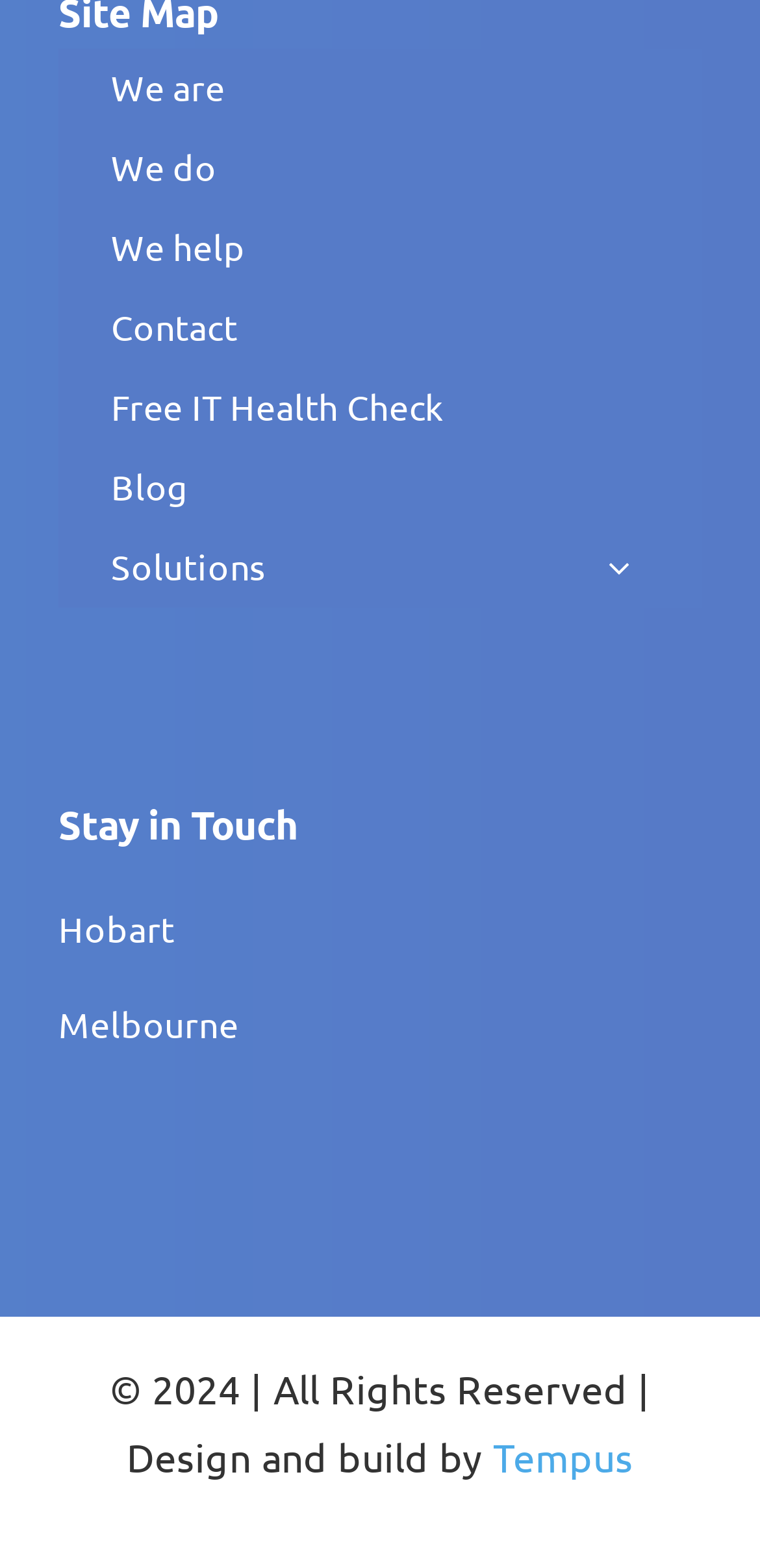Pinpoint the bounding box coordinates of the clickable element to carry out the following instruction: "Contact 'Tempus'."

[0.649, 0.912, 0.833, 0.943]